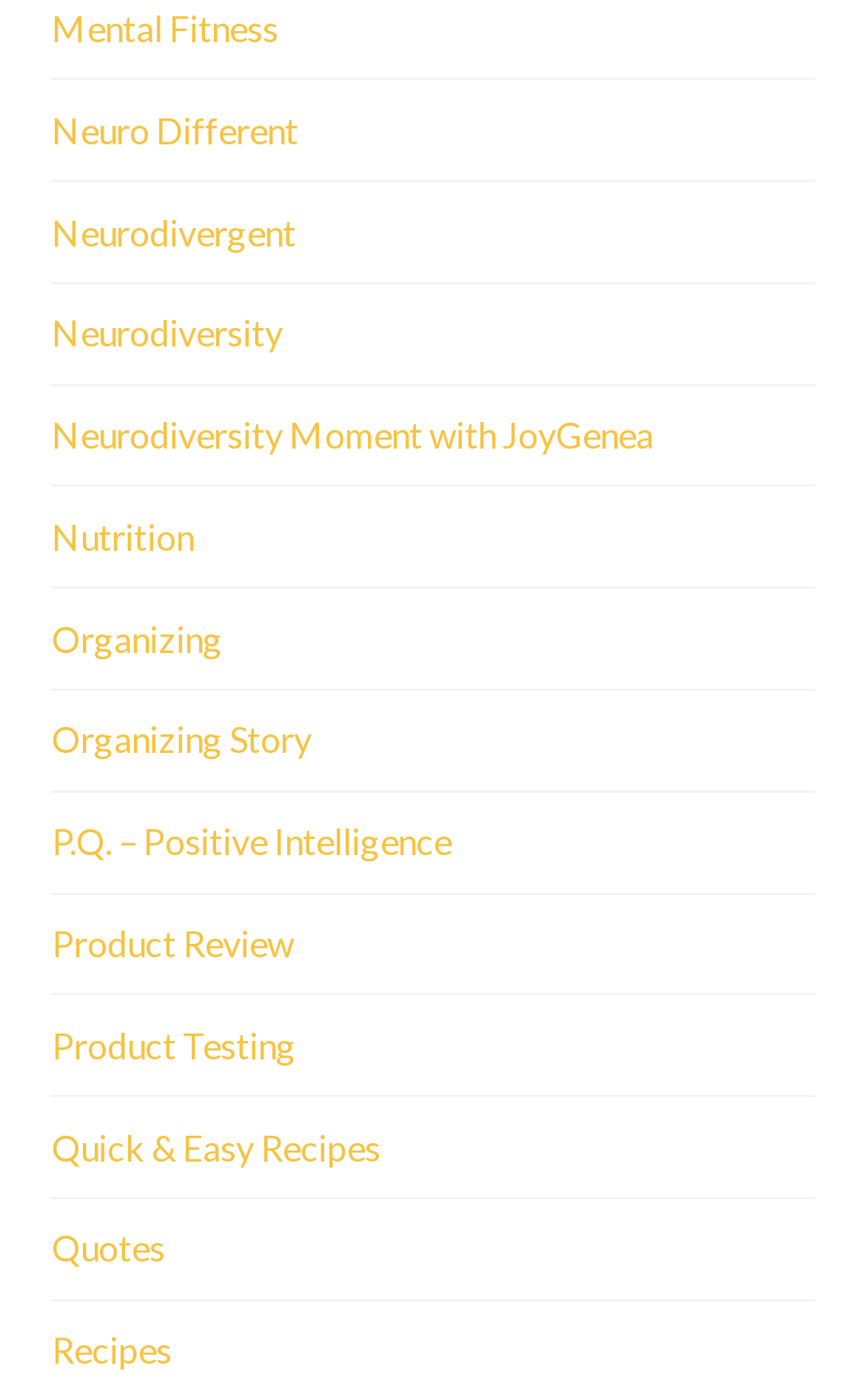Answer with a single word or phrase: 
How many links are related to neurodiversity?

3